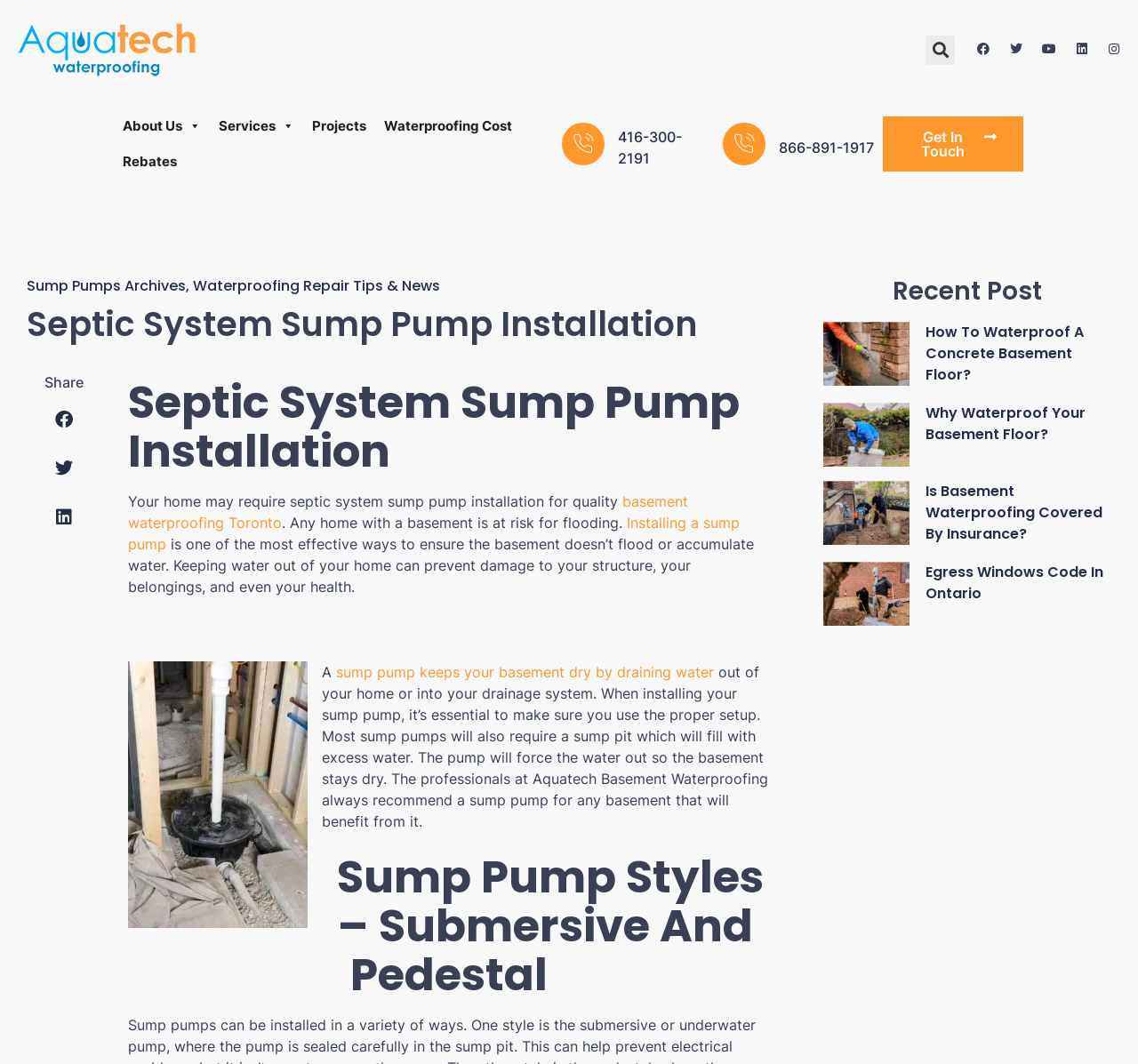Given the element description Services, predict the bounding box coordinates for the UI element in the webpage screenshot. The format should be (top-left x, top-left y, bottom-right x, bottom-right y), and the values should be between 0 and 1.

[0.184, 0.102, 0.266, 0.135]